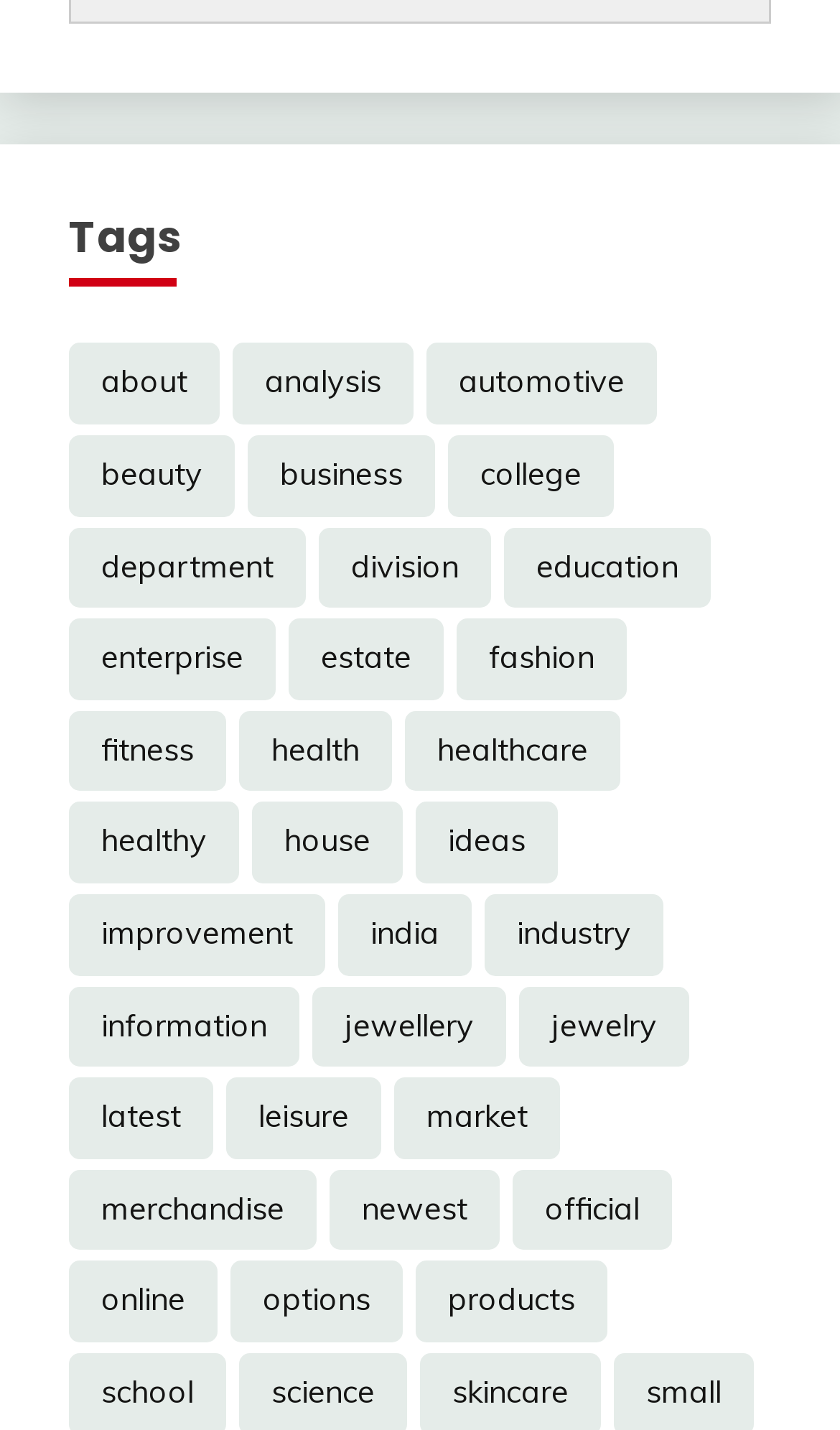Carefully examine the image and provide an in-depth answer to the question: What is the category located below 'analysis'?

By examining the links on the webpage, I found that the category 'automotive' is located below the 'analysis' category, with coordinates [0.508, 0.24, 0.782, 0.297].